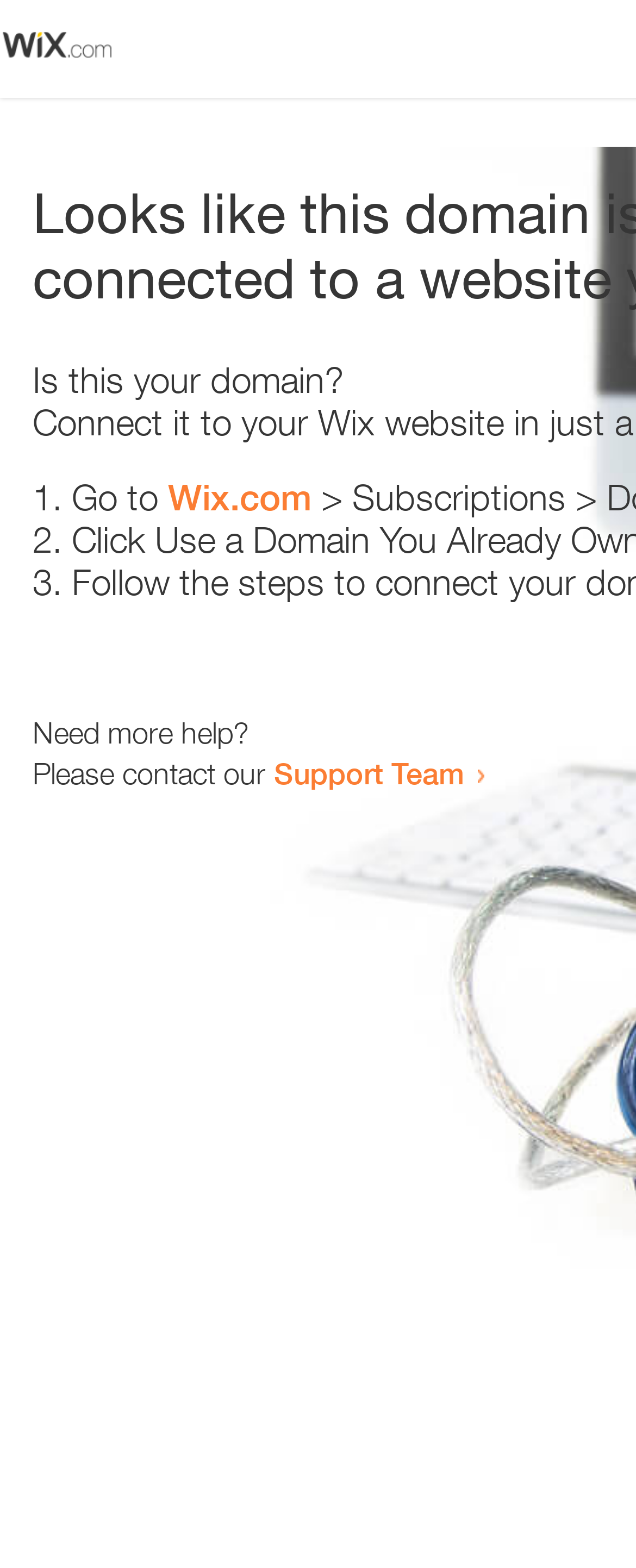Using the provided description Support Team, find the bounding box coordinates for the UI element. Provide the coordinates in (top-left x, top-left y, bottom-right x, bottom-right y) format, ensuring all values are between 0 and 1.

[0.431, 0.481, 0.731, 0.504]